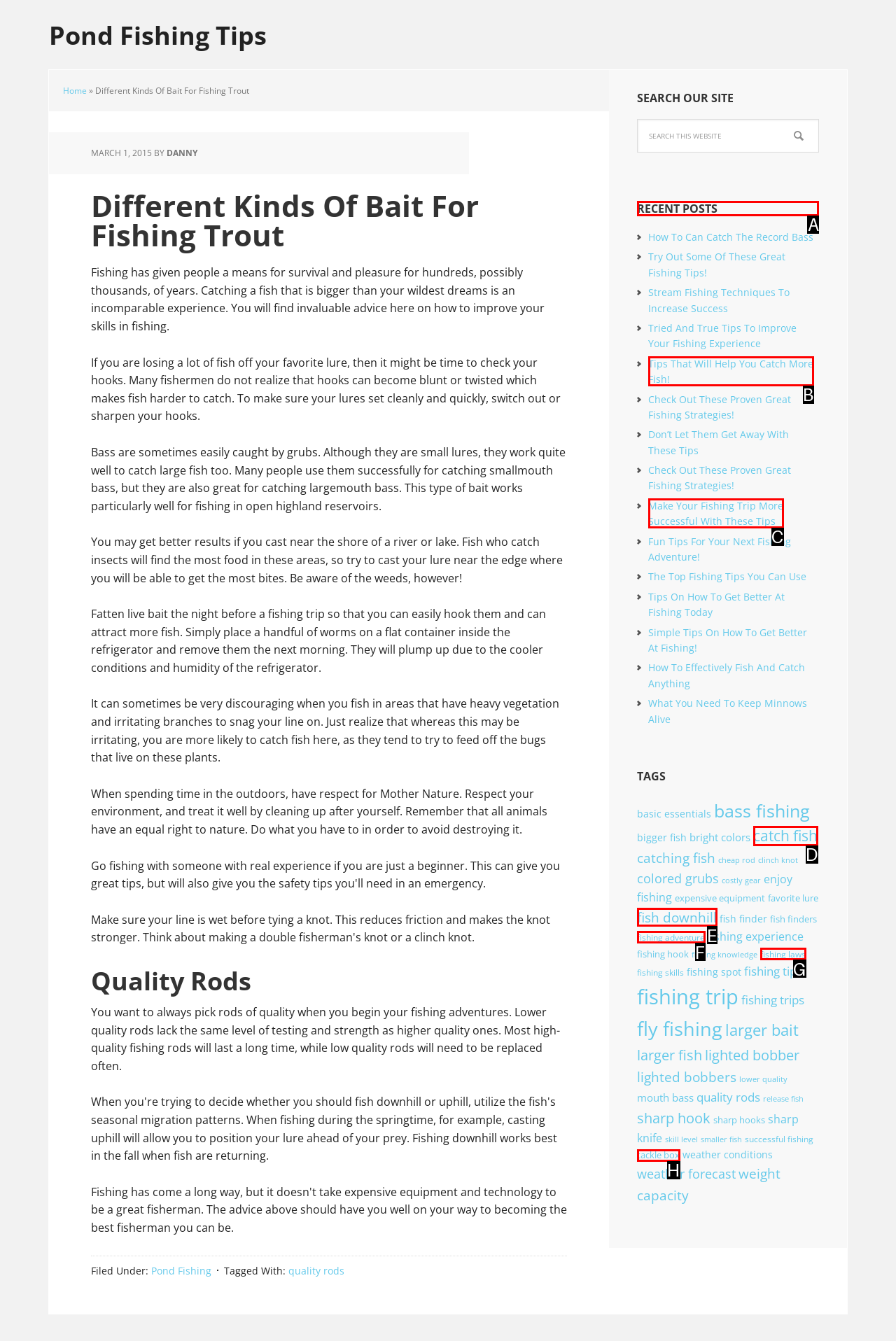From the given options, indicate the letter that corresponds to the action needed to complete this task: Explore recent posts on the website. Respond with only the letter.

A